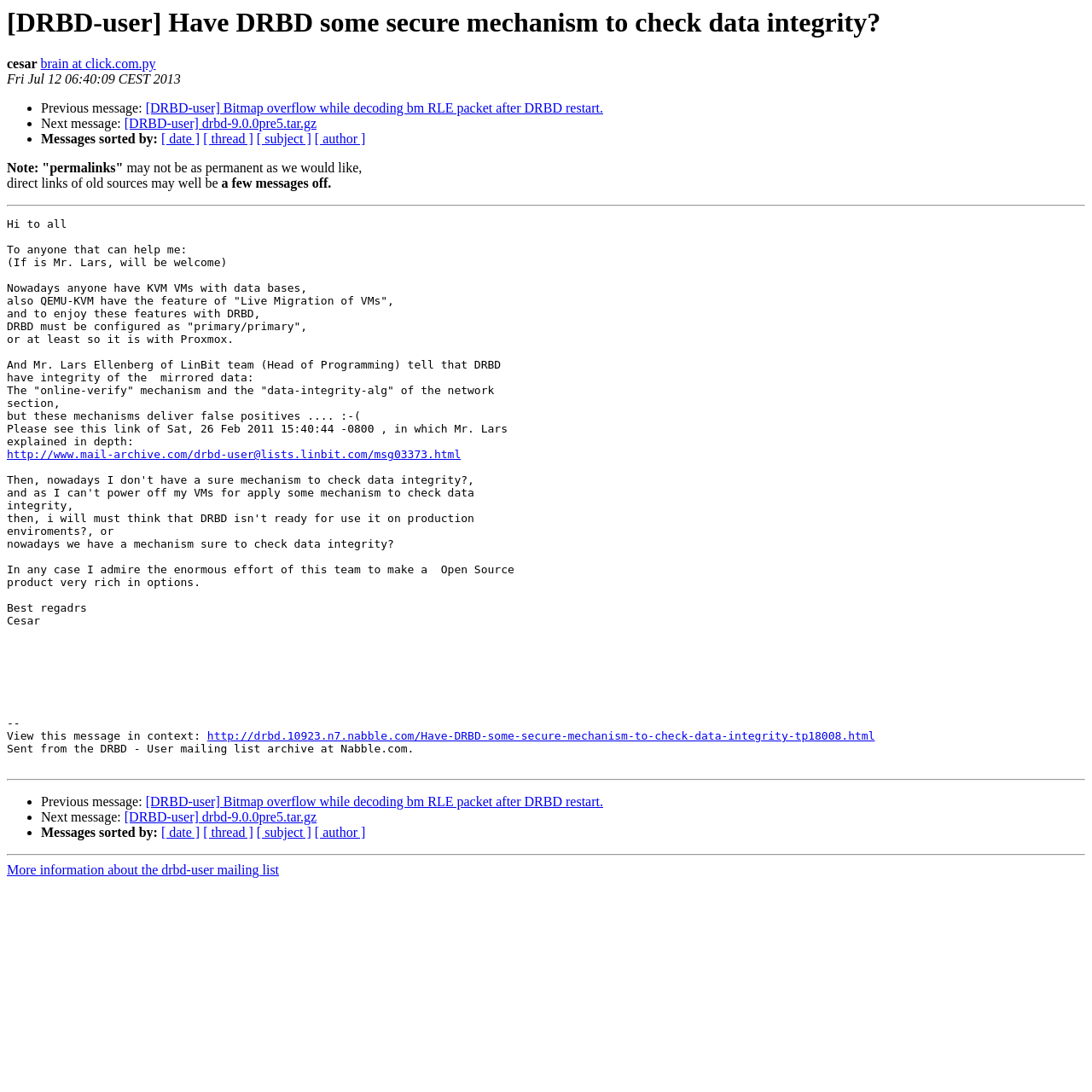What is the author of the message?
Using the image, provide a detailed and thorough answer to the question.

The author of the message is 'cesar' which is mentioned in the StaticText element with bounding box coordinates [0.006, 0.052, 0.034, 0.065].